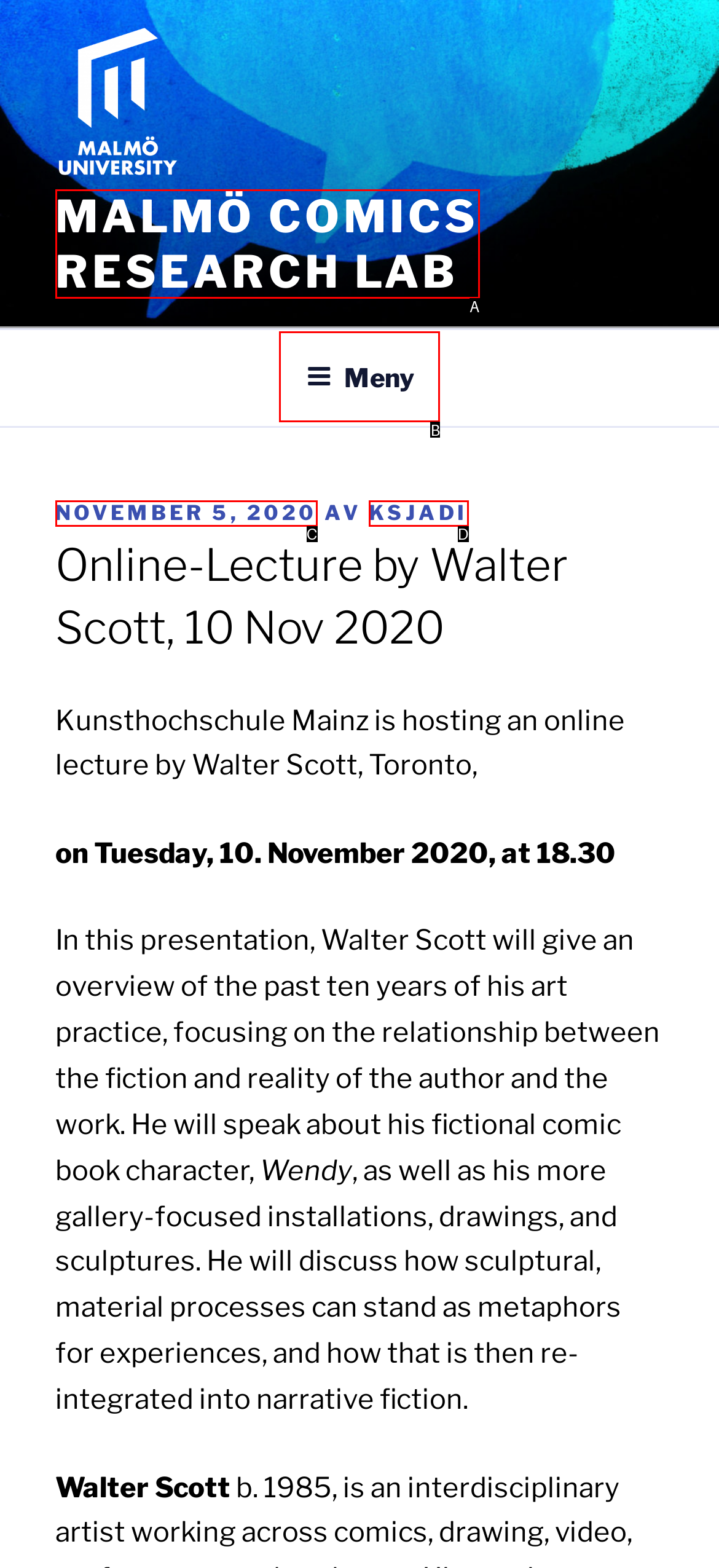Find the option that fits the given description: parent_node: Search for: value="Search"
Answer with the letter representing the correct choice directly.

None